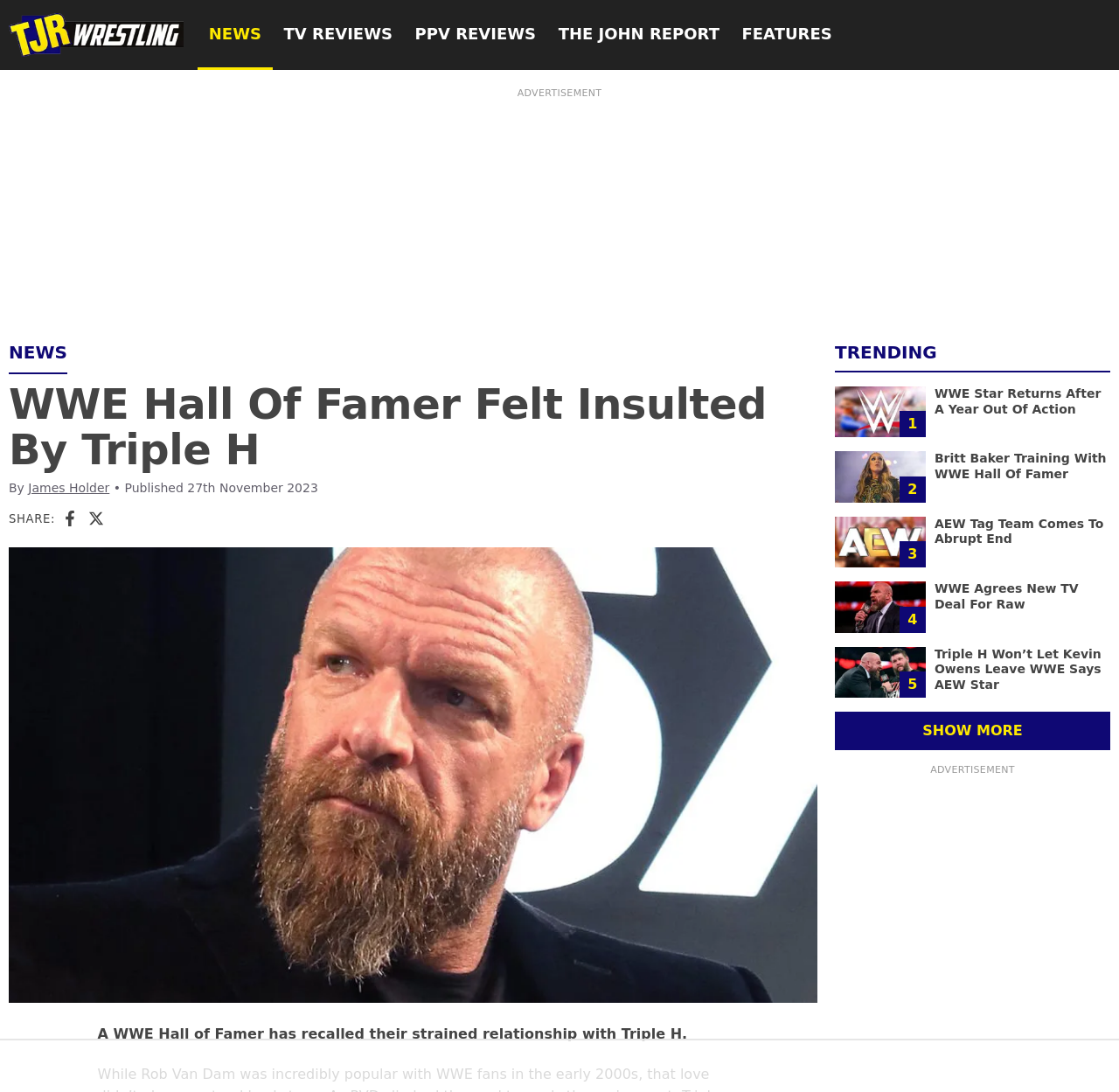How many trending stories are shown?
Respond to the question with a well-detailed and thorough answer.

I counted the number of trending stories shown on the webpage, which are 'WWE Star Returns After A Year Out Of Action', 'Britt Baker Training With WWE Hall Of Famer', 'AEW Tag Team Comes To Abrupt End', 'WWE Agrees New TV Deal For Raw', and 'Triple H Won’t Let Kevin Owens Leave WWE Says AEW Star'.